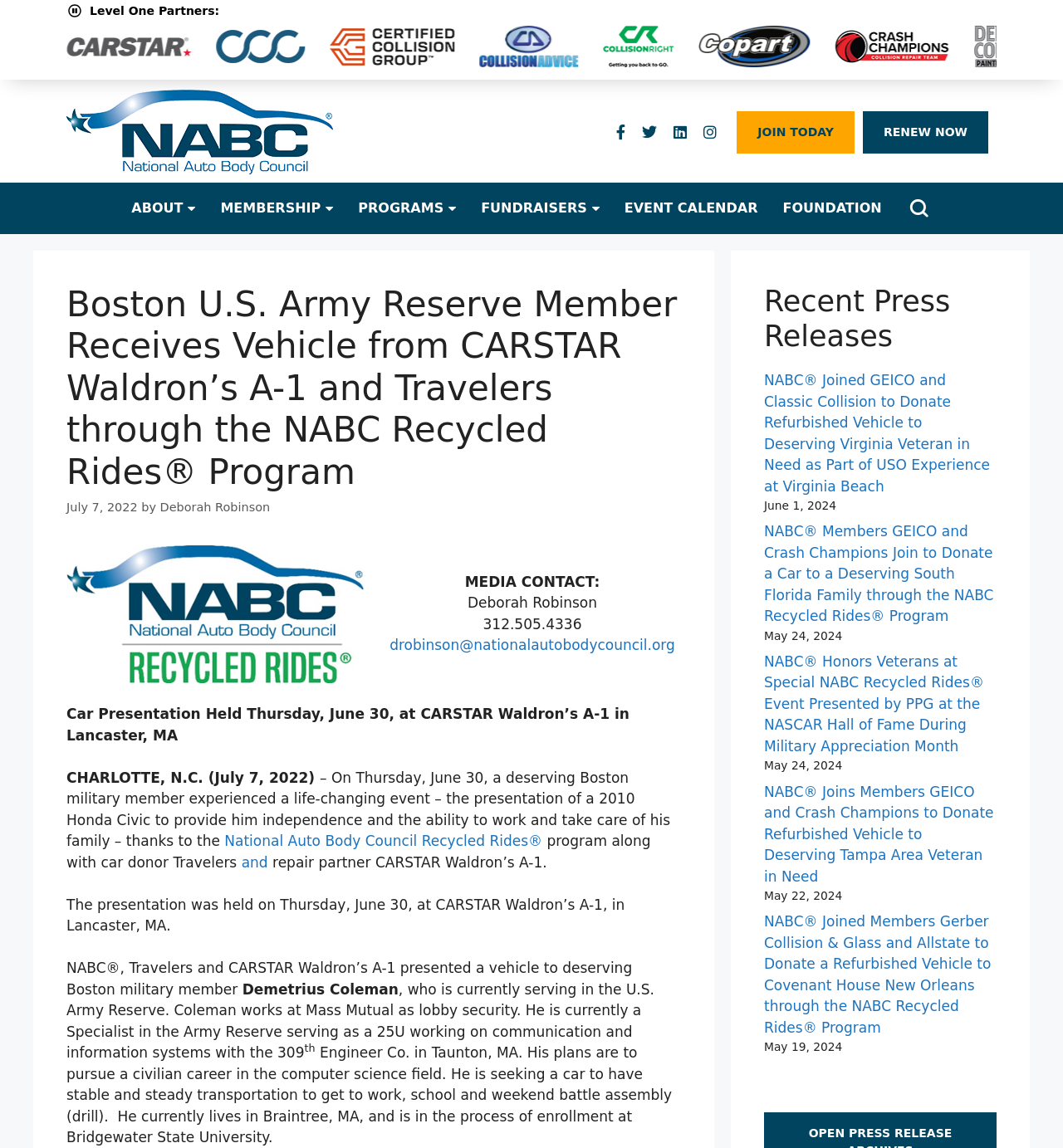Using the details in the image, give a detailed response to the question below:
What is the current occupation of Demetrius Coleman?

I found this answer by reading the article on the webpage, which mentions that Demetrius Coleman, the deserving Boston military member who received a vehicle, currently works as lobby security at Mass Mutual.